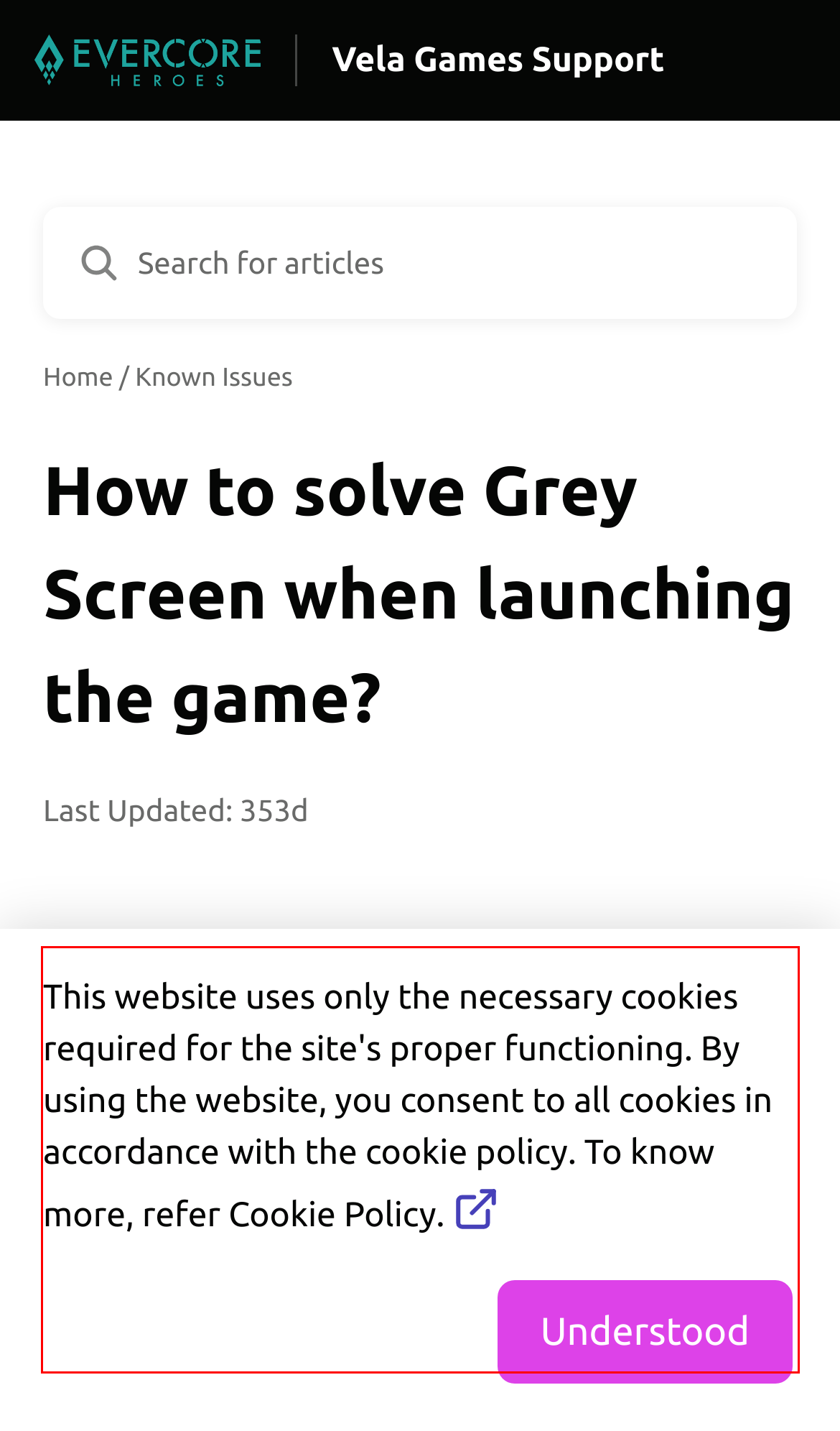From the screenshot of the webpage, locate the red bounding box and extract the text contained within that area.

If you encounter a grey screen during the game launch, it typically indicates that you are not authenticated. The most common cause of this issue is having the Launcher closed. To ensure a smooth experience while playing Evercore Heroes, please make sure that your Launcher is open and that you are signed in.